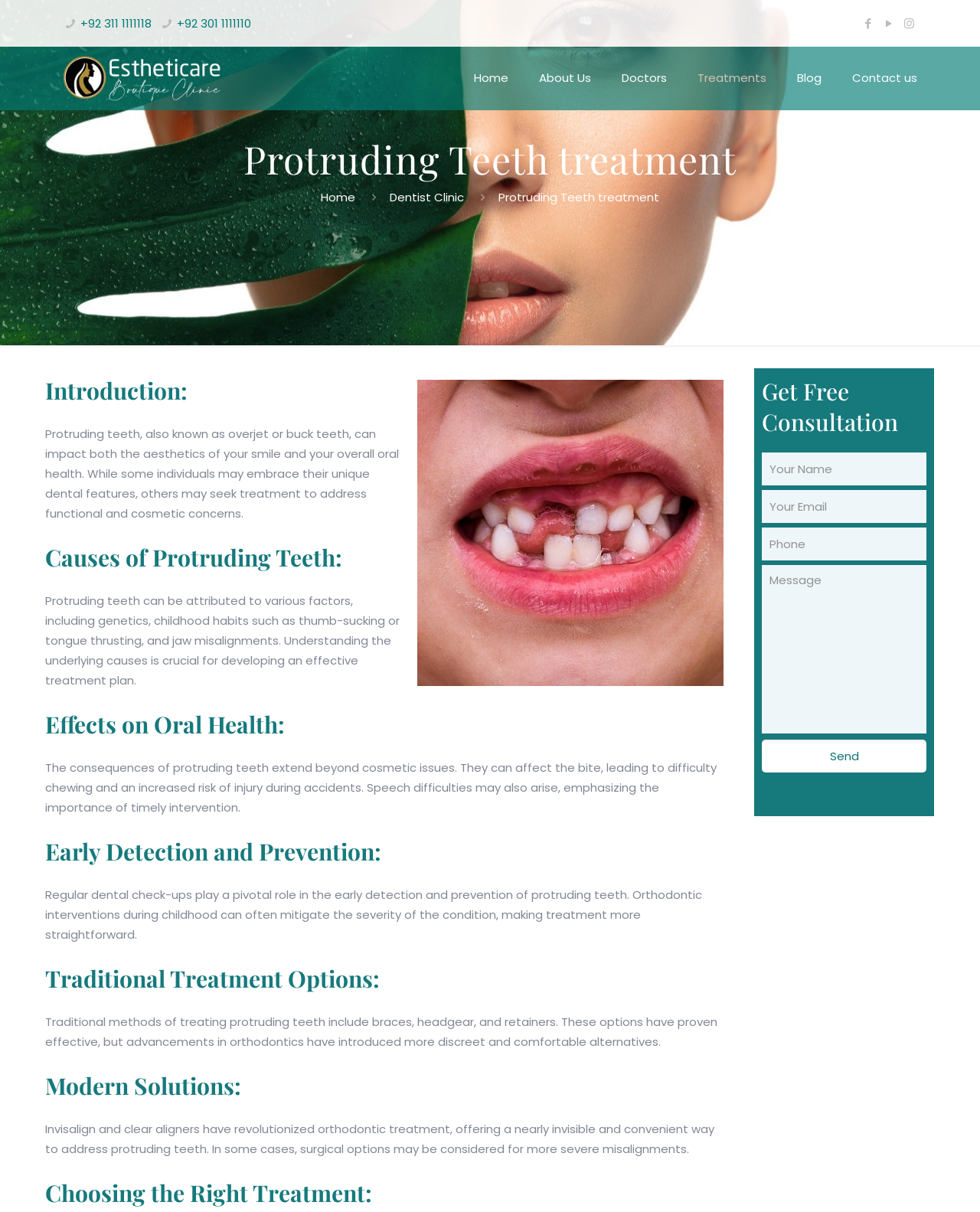What is the purpose of the contact form?
Please describe in detail the information shown in the image to answer the question.

I found the contact form on the right side of the webpage, which has a heading 'Get Free Consultation'. This suggests that the purpose of the contact form is to allow users to request a free consultation with the dentist clinic.